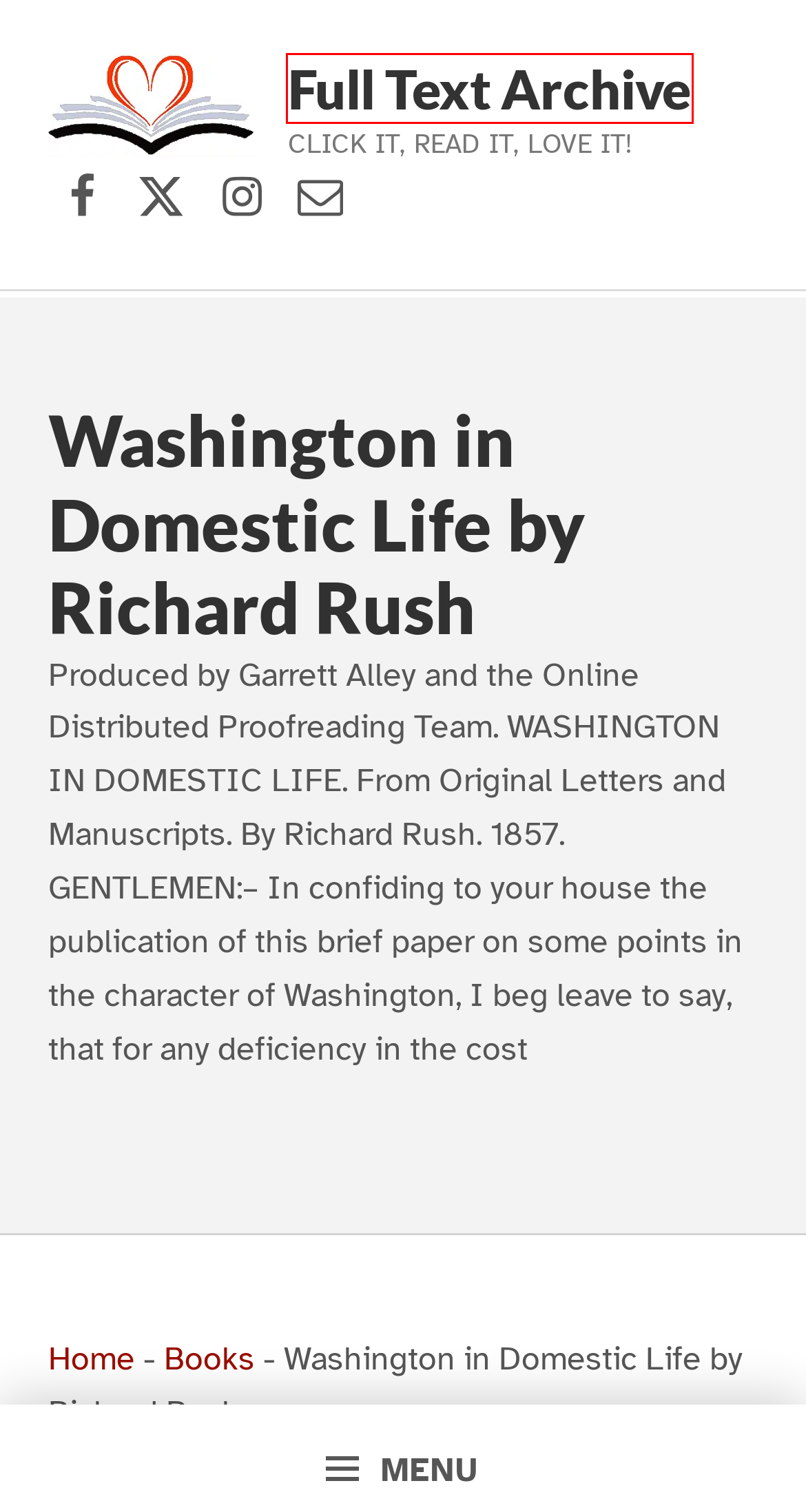Inspect the screenshot of a webpage with a red rectangle bounding box. Identify the webpage description that best corresponds to the new webpage after clicking the element inside the bounding box. Here are the candidates:
A. Privacy Policy
B. Linking
C. Books - Full Text Archive
D. Full Text Archive - A Sanctuary for Book Lovers
E. Mensural Illnatured Directive Completion
F. English Fairy Tales by Joseph Jacobs
G. Resources
H. Contact

D